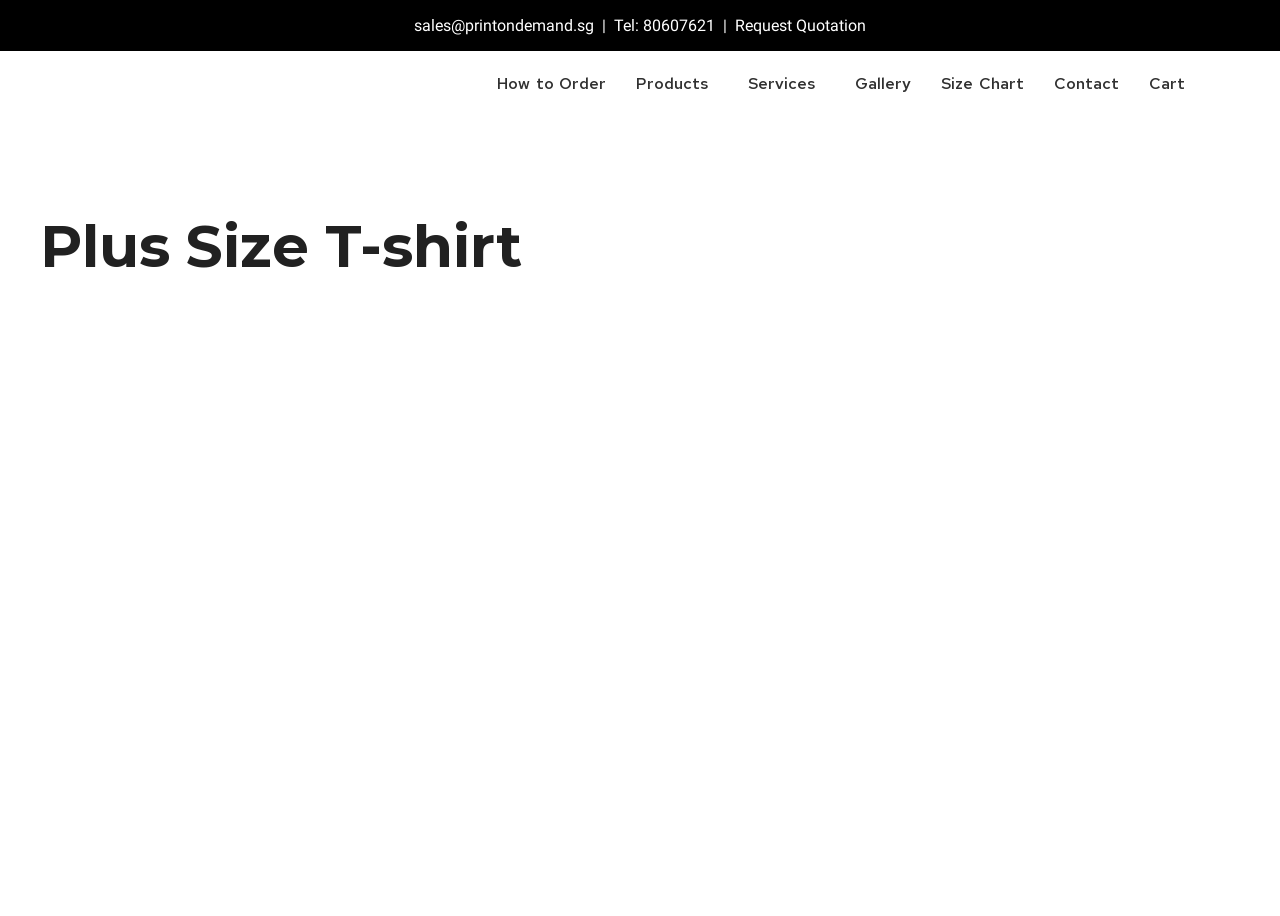Bounding box coordinates are specified in the format (top-left x, top-left y, bottom-right x, bottom-right y). All values are floating point numbers bounded between 0 and 1. Please provide the bounding box coordinate of the region this sentence describes: Services

[0.573, 0.067, 0.657, 0.117]